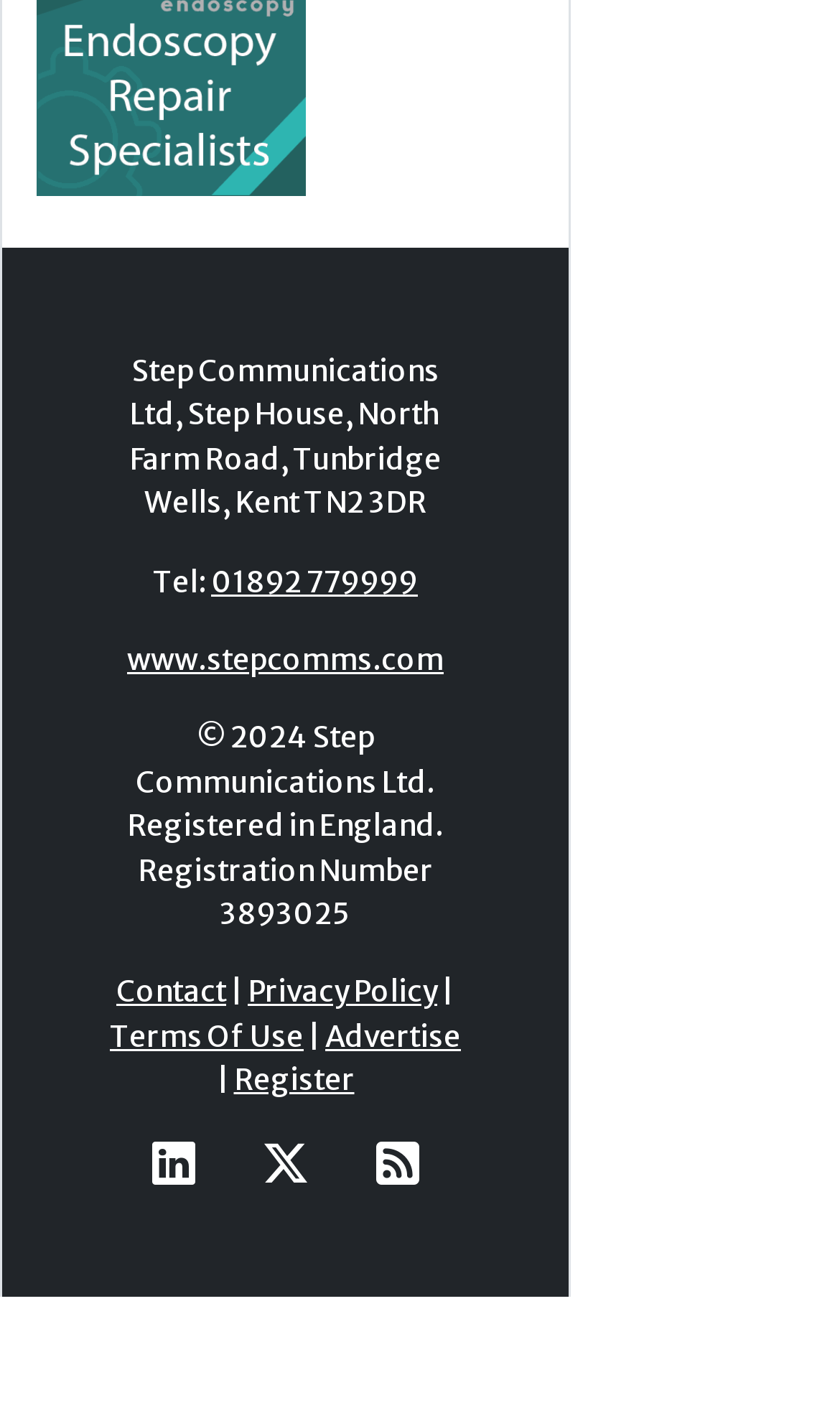Show the bounding box coordinates for the element that needs to be clicked to execute the following instruction: "Contact the company". Provide the coordinates in the form of four float numbers between 0 and 1, i.e., [left, top, right, bottom].

[0.138, 0.683, 0.269, 0.709]